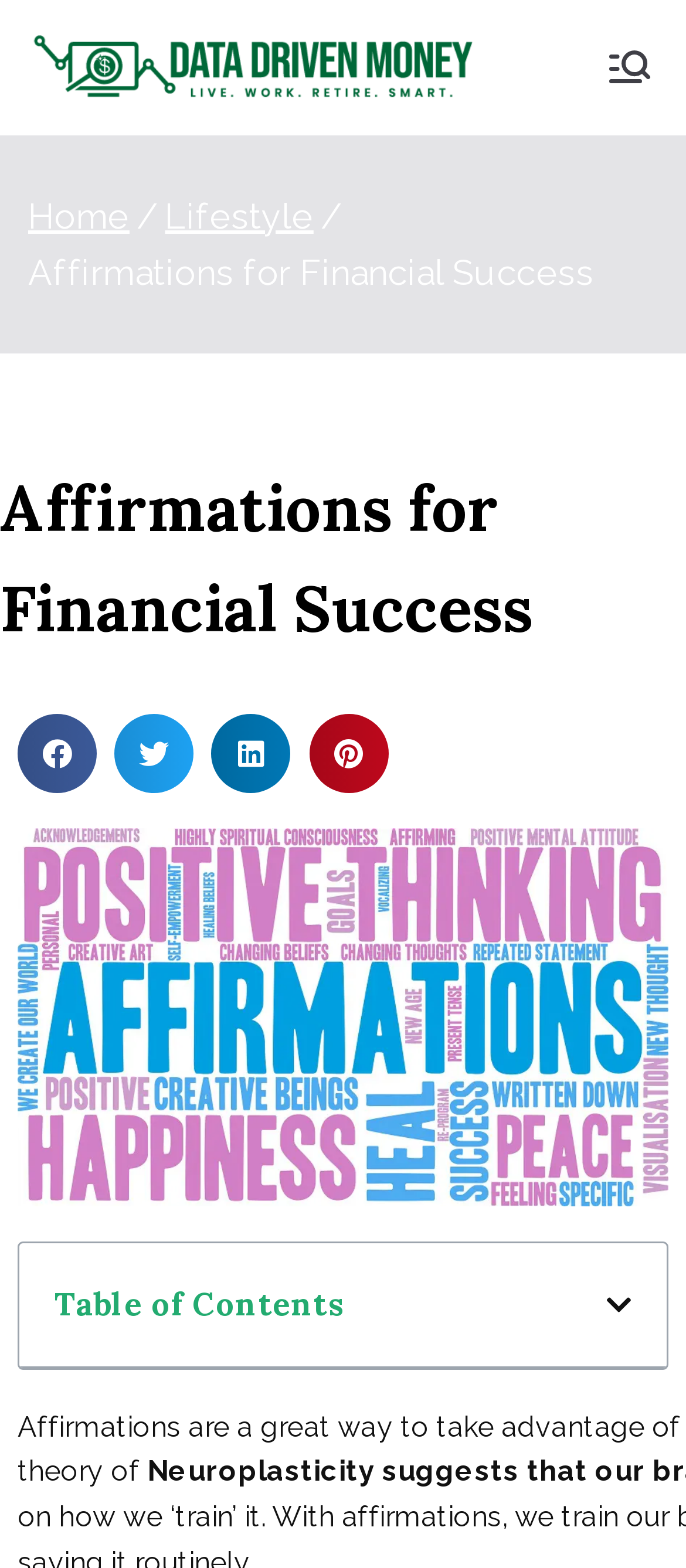Bounding box coordinates are specified in the format (top-left x, top-left y, bottom-right x, bottom-right y). All values are floating point numbers bounded between 0 and 1. Please provide the bounding box coordinate of the region this sentence describes: parent_node: Data Driven Money

[0.041, 0.022, 0.697, 0.063]